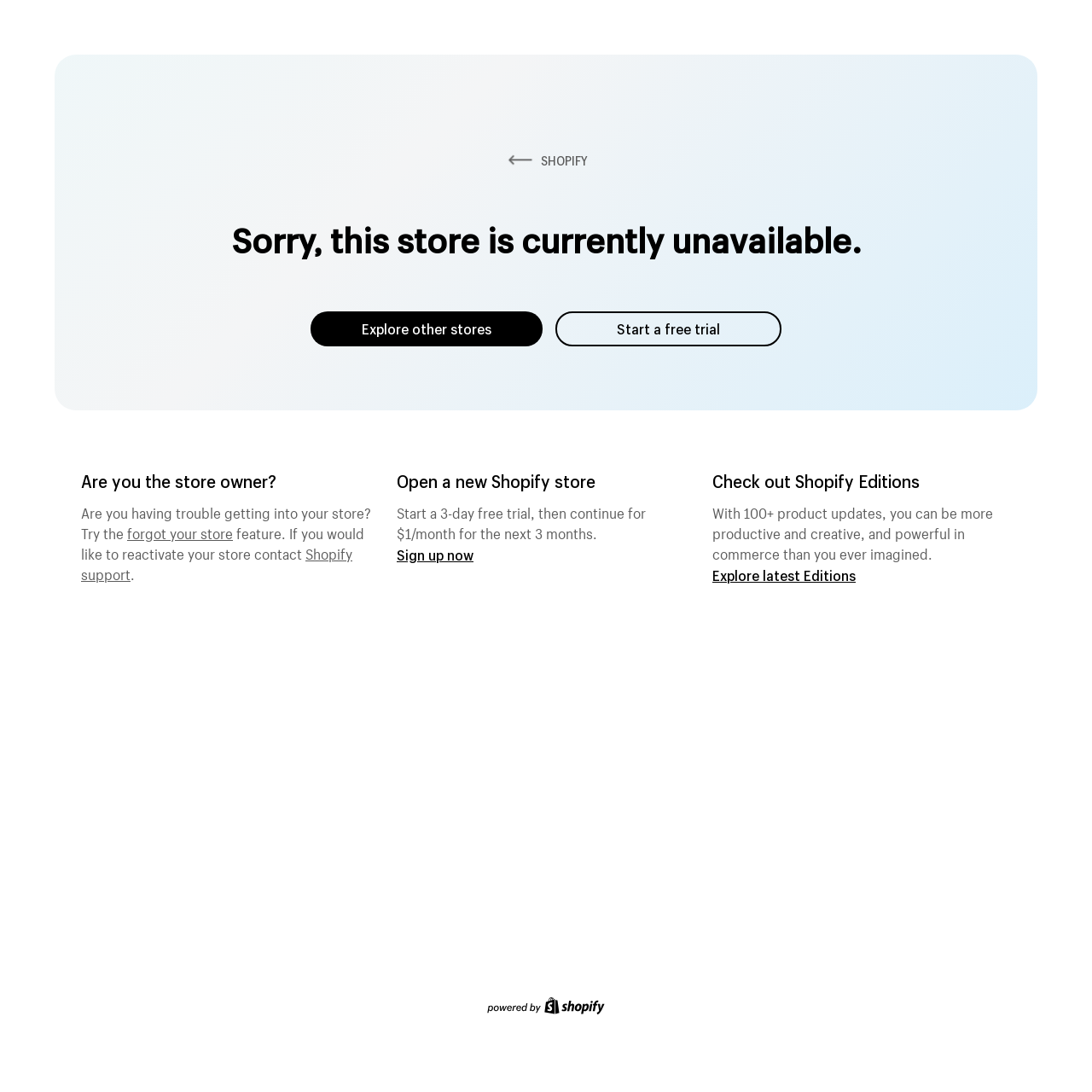Please find and give the text of the main heading on the webpage.

Sorry, this store is currently unavailable.